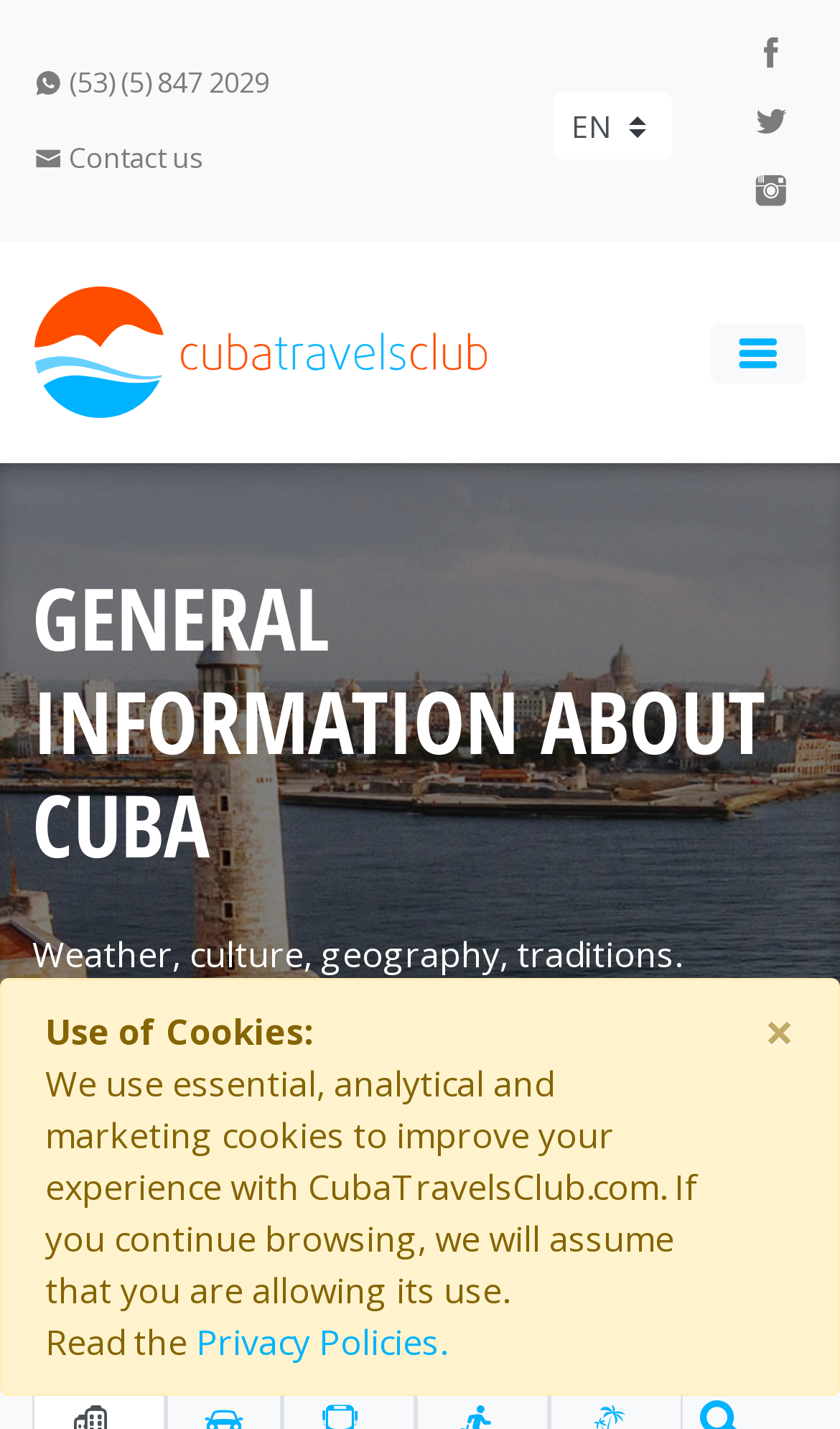Find the bounding box coordinates for the element described here: "Giant Clutch Gear Strap".

None